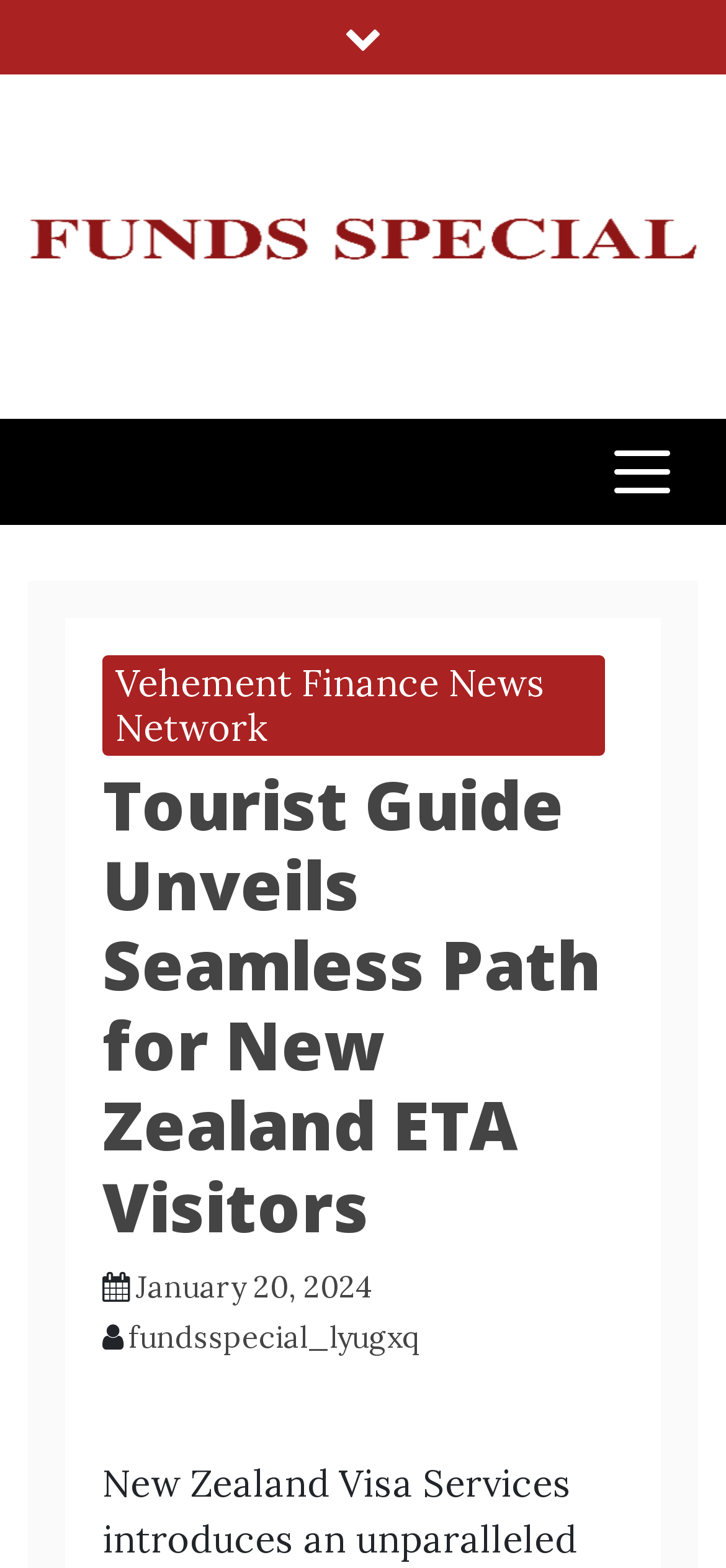Use a single word or phrase to answer this question: 
What is the main topic of the article?

New Zealand ETA visitors